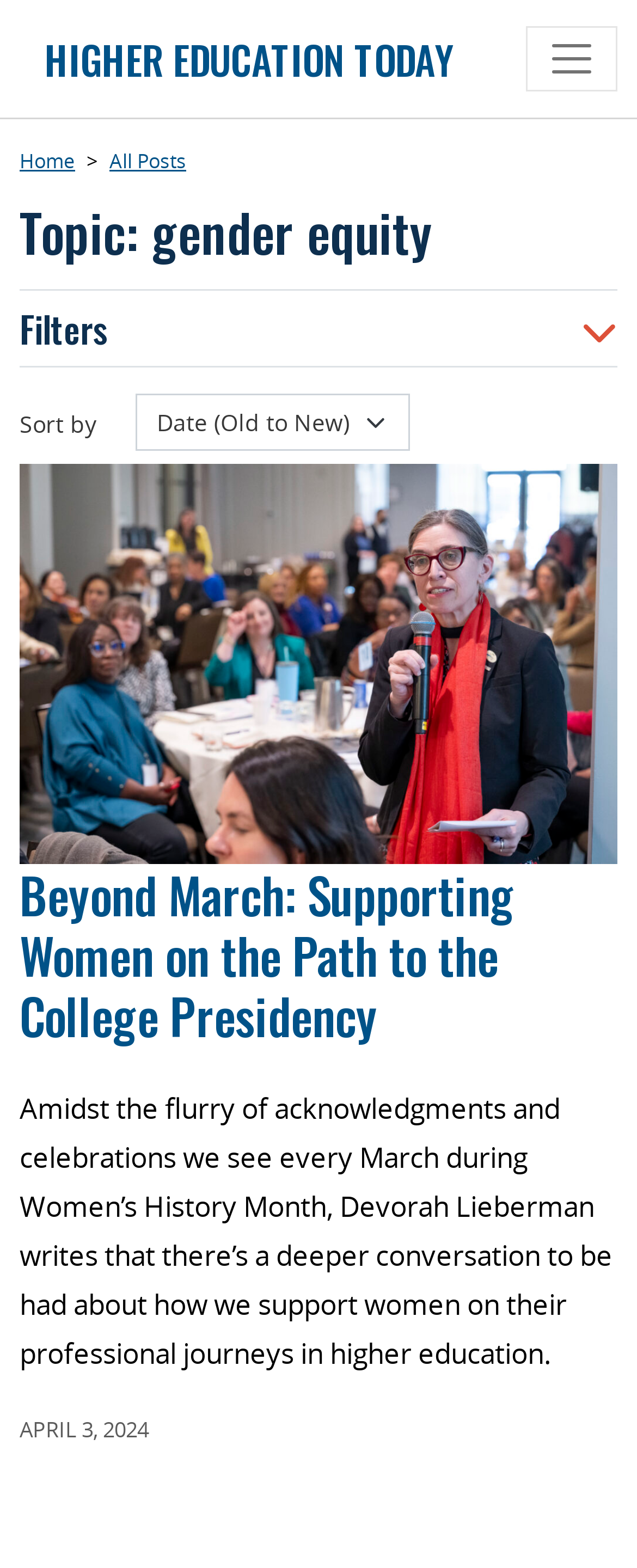Using the details from the image, please elaborate on the following question: What is the date of the first article?

The date of the first article is APRIL 3, 2024, which is indicated by the StaticText element with the same text.